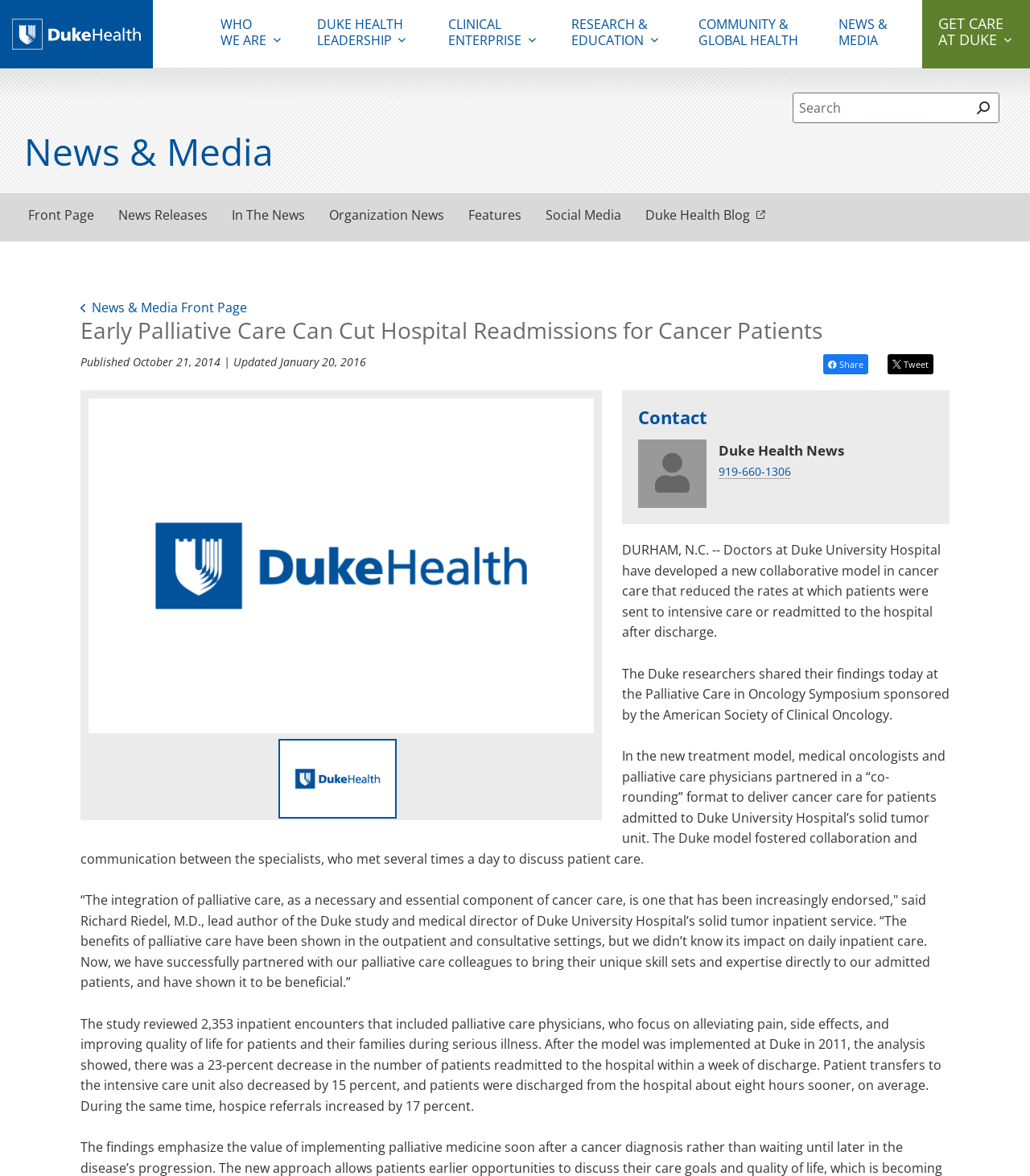Determine the bounding box coordinates of the clickable region to follow the instruction: "Search for something".

[0.77, 0.079, 0.94, 0.104]